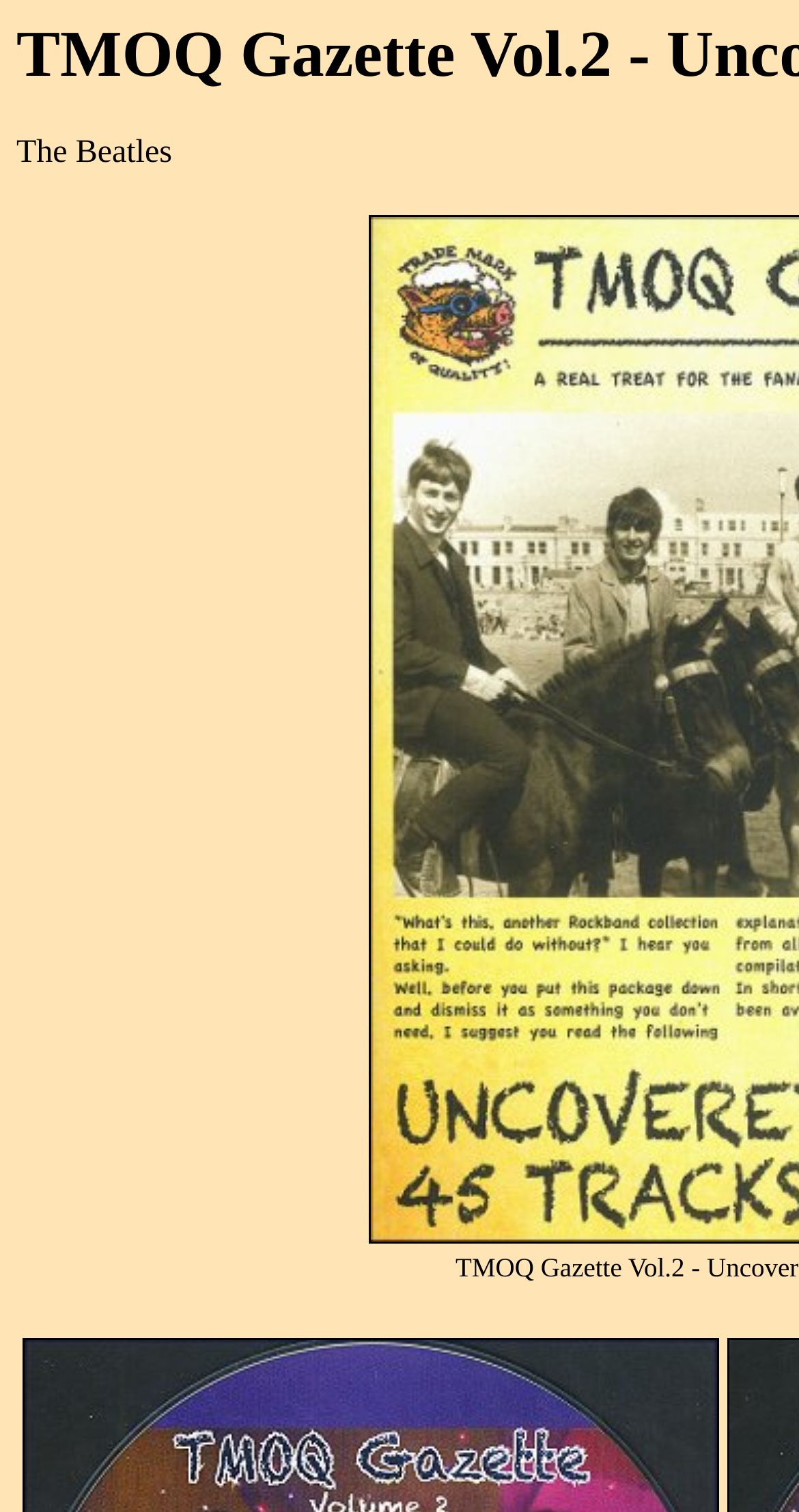Identify and extract the main heading of the webpage.

TMOQ Gazette Vol.2 - Uncovered !